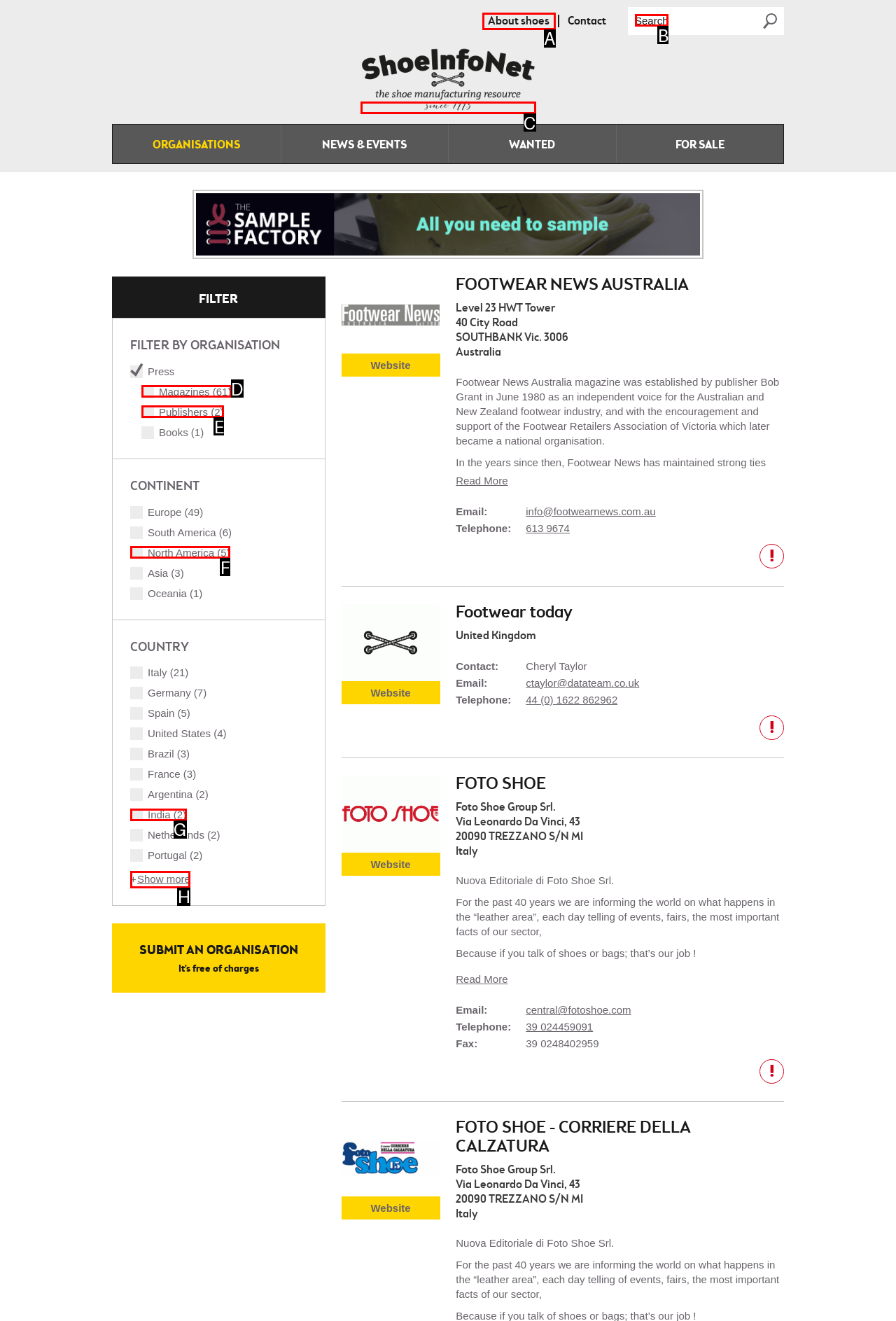Determine the letter of the element to click to accomplish this task: Search for something. Respond with the letter.

B